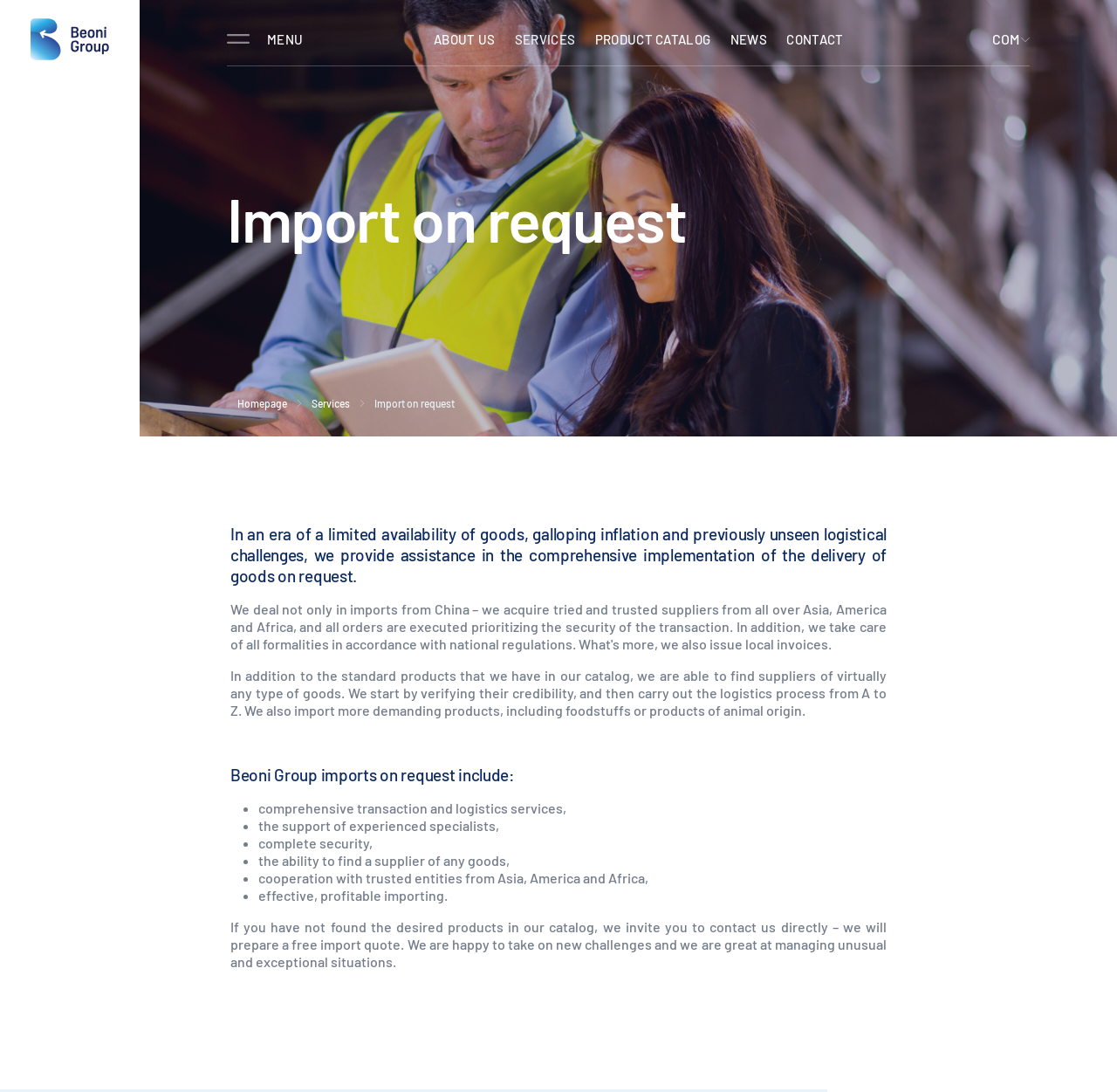From the webpage screenshot, identify the region described by Contact. Provide the bounding box coordinates as (top-left x, top-left y, bottom-right x, bottom-right y), with each value being a floating point number between 0 and 1.

[0.695, 0.02, 0.771, 0.052]